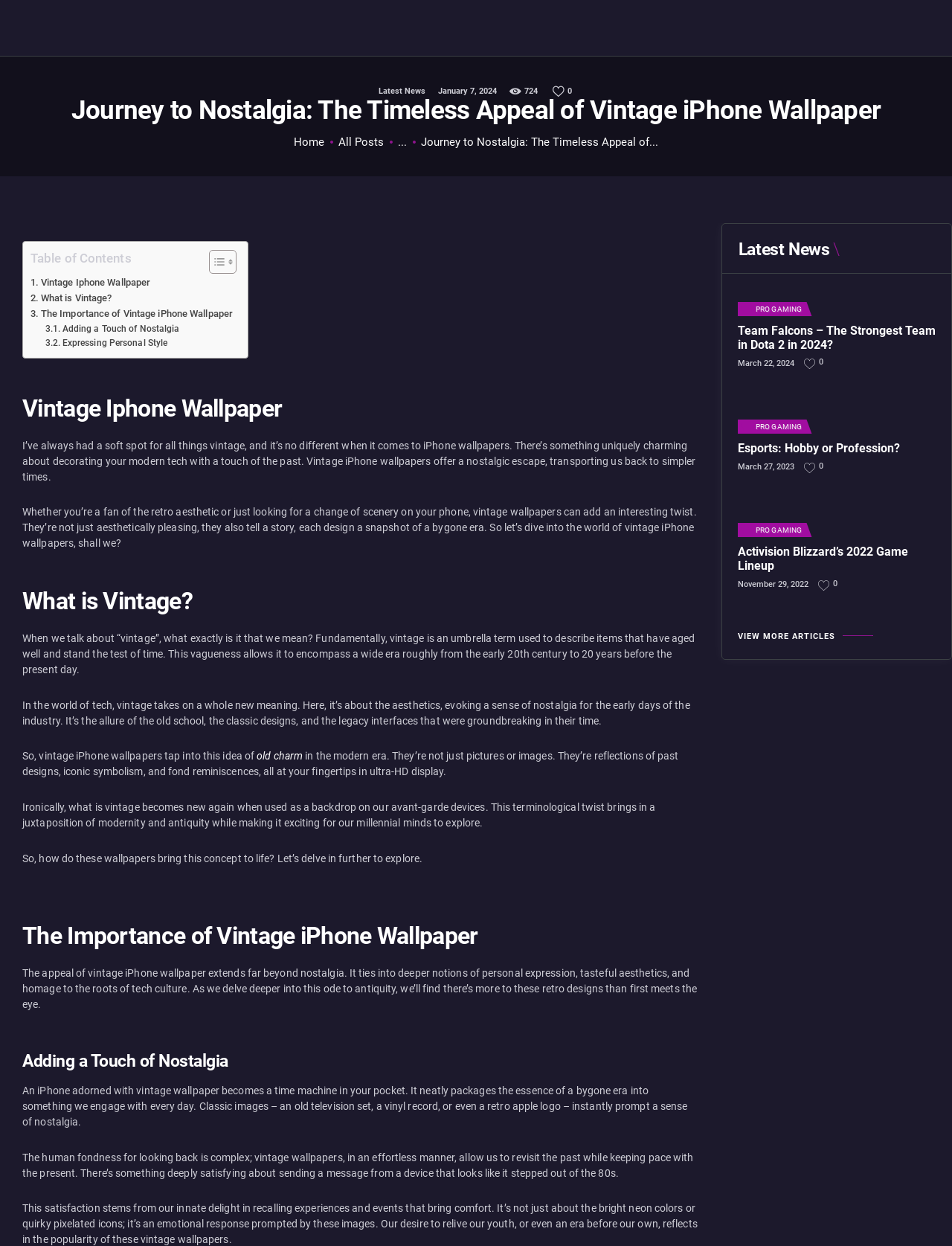Pinpoint the bounding box coordinates of the clickable area needed to execute the instruction: "View 'Vintage Iphone Wallpaper'". The coordinates should be specified as four float numbers between 0 and 1, i.e., [left, top, right, bottom].

[0.032, 0.22, 0.158, 0.233]